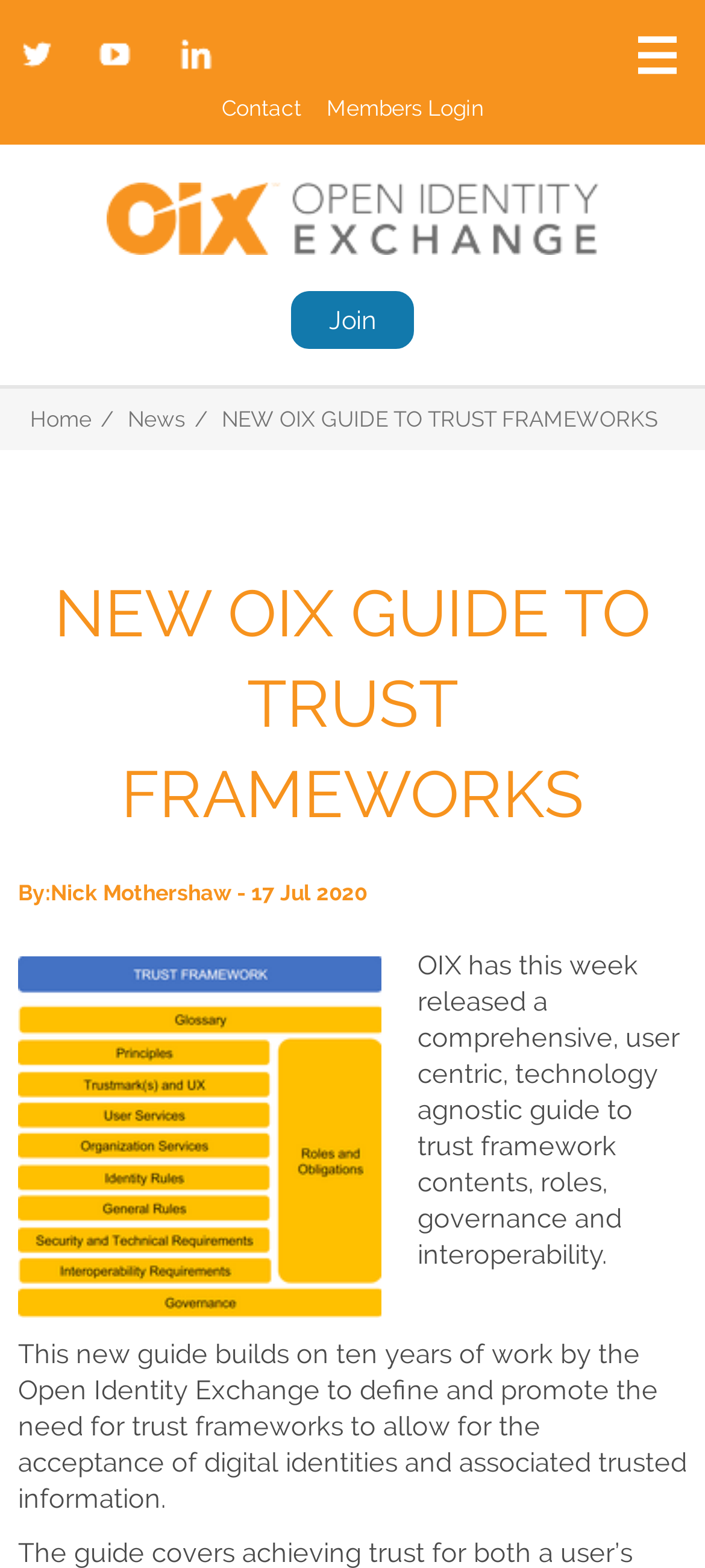Offer a detailed explanation of the webpage layout and contents.

The webpage is about the Open Identity Exchange (OIX) and its new guide to trust frameworks. At the top left, there are social media links to Twitter, YouTube, and LinkedIn, followed by a "Contact" and "Members Login" link. Below these links, there is a heading "Open Identity Exchange" with a link to the organization's website, accompanied by an image of the OIX logo.

To the right of the OIX heading, there is a "Join" link. At the top right corner, there is a "Toggle Menu" button. Below the top section, there are navigation links to "Home" and "News". The main content of the page is a news article or blog post titled "NEW OIX GUIDE TO TRUST FRAMEWORKS", which is displayed prominently in the middle of the page.

The article has a brief summary or introduction, followed by a smaller text section with the author's name, Nick Mothershaw, and the publication date, July 17, 2020. Below this, there is an image, likely related to the article's content. The main body of the article is divided into two columns, with the left column containing a brief overview of the guide, and the right column providing more detailed information about the guide's contents and purpose.

Overall, the webpage has a simple and organized layout, with clear headings and concise text, making it easy to navigate and read.